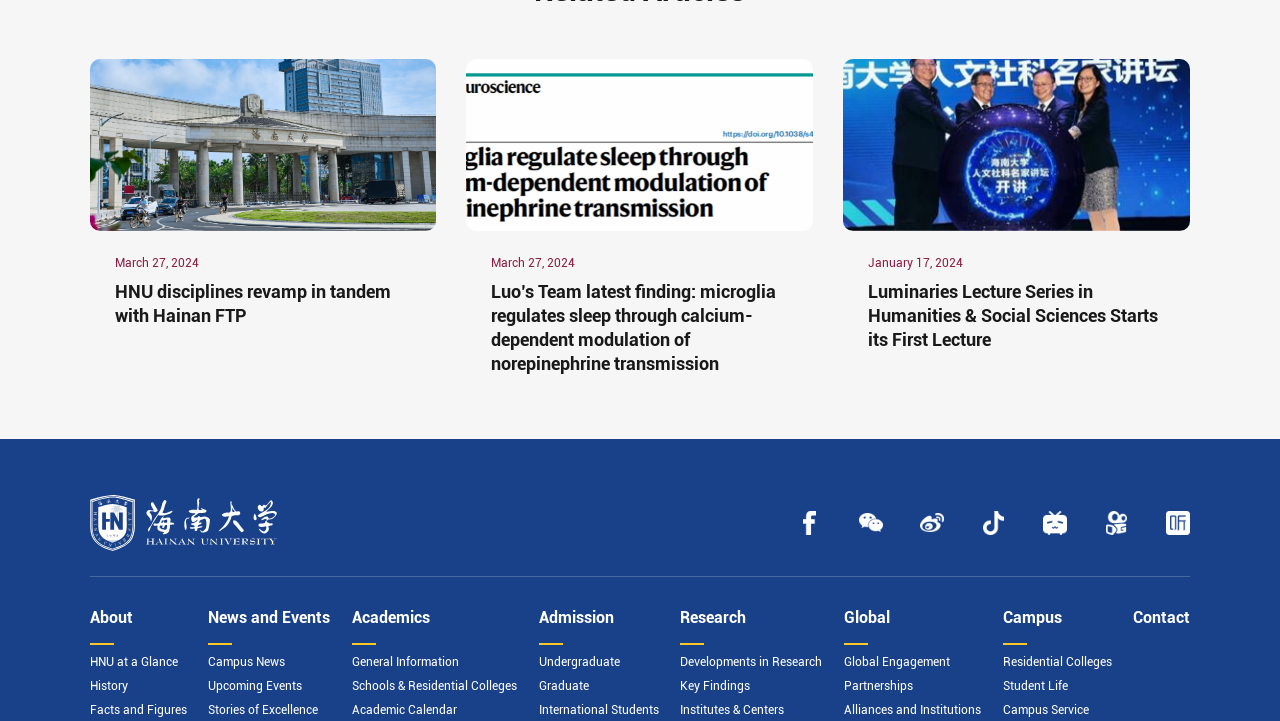Please identify the coordinates of the bounding box that should be clicked to fulfill this instruction: "learn about General Information".

[0.275, 0.908, 0.404, 0.928]